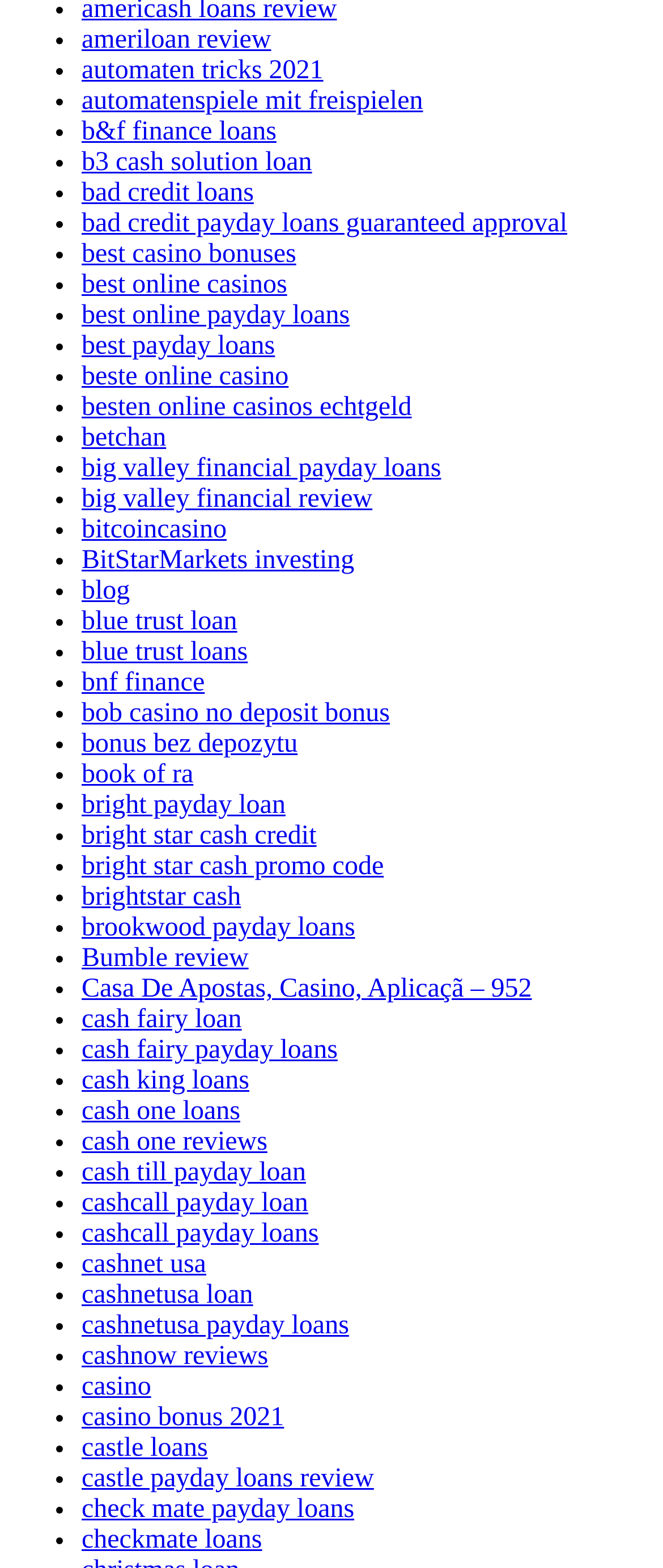Respond with a single word or short phrase to the following question: 
How many links are on this webpage?

931